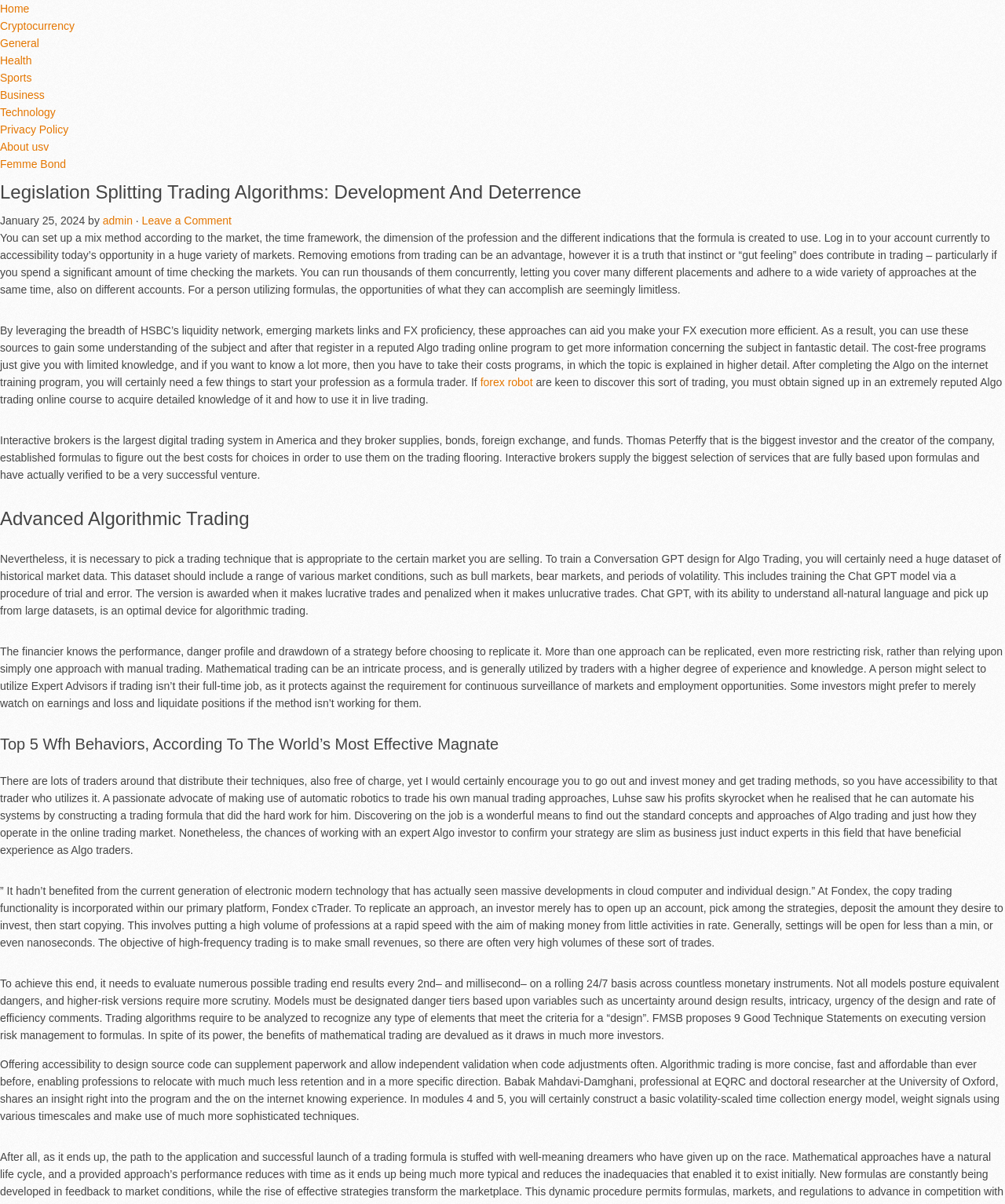Determine the bounding box coordinates of the clickable region to carry out the instruction: "Click the 'Cryptocurrency' link".

[0.0, 0.016, 0.074, 0.027]